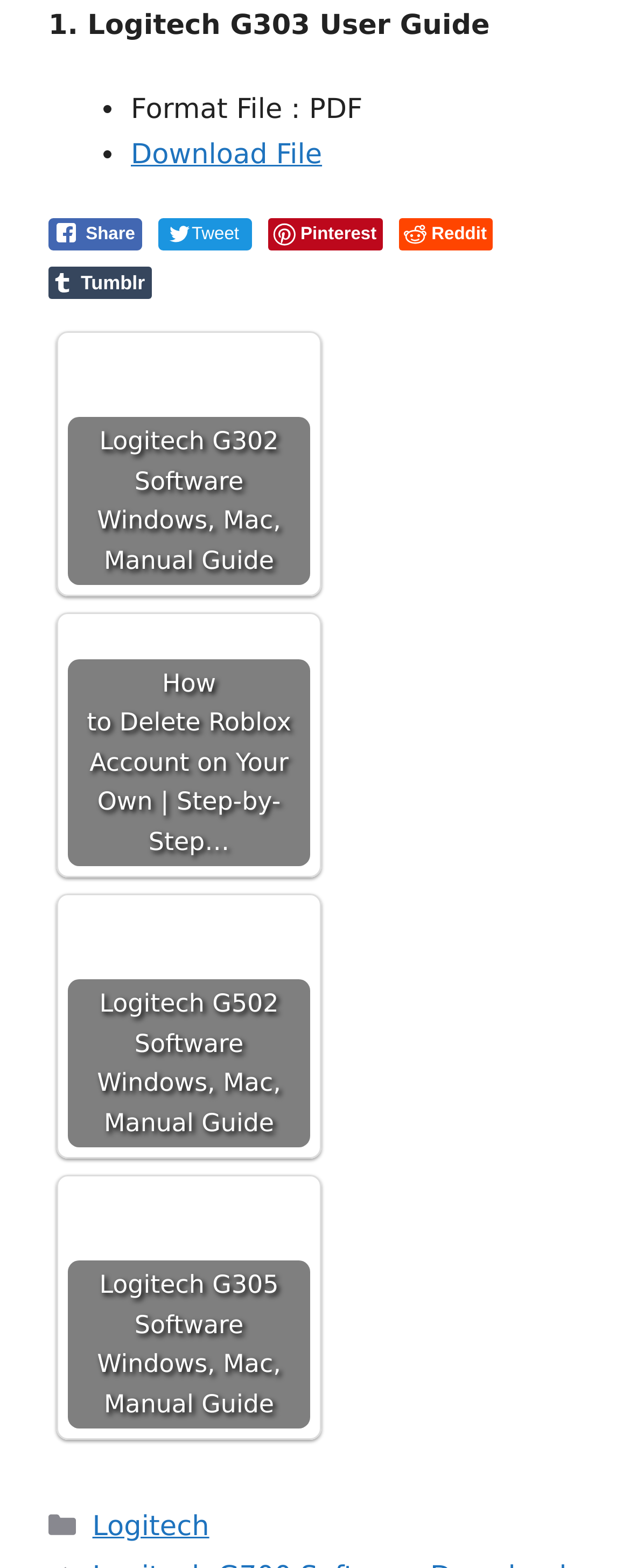Identify the bounding box coordinates for the region of the element that should be clicked to carry out the instruction: "Tweet about the page". The bounding box coordinates should be four float numbers between 0 and 1, i.e., [left, top, right, bottom].

[0.25, 0.139, 0.4, 0.16]